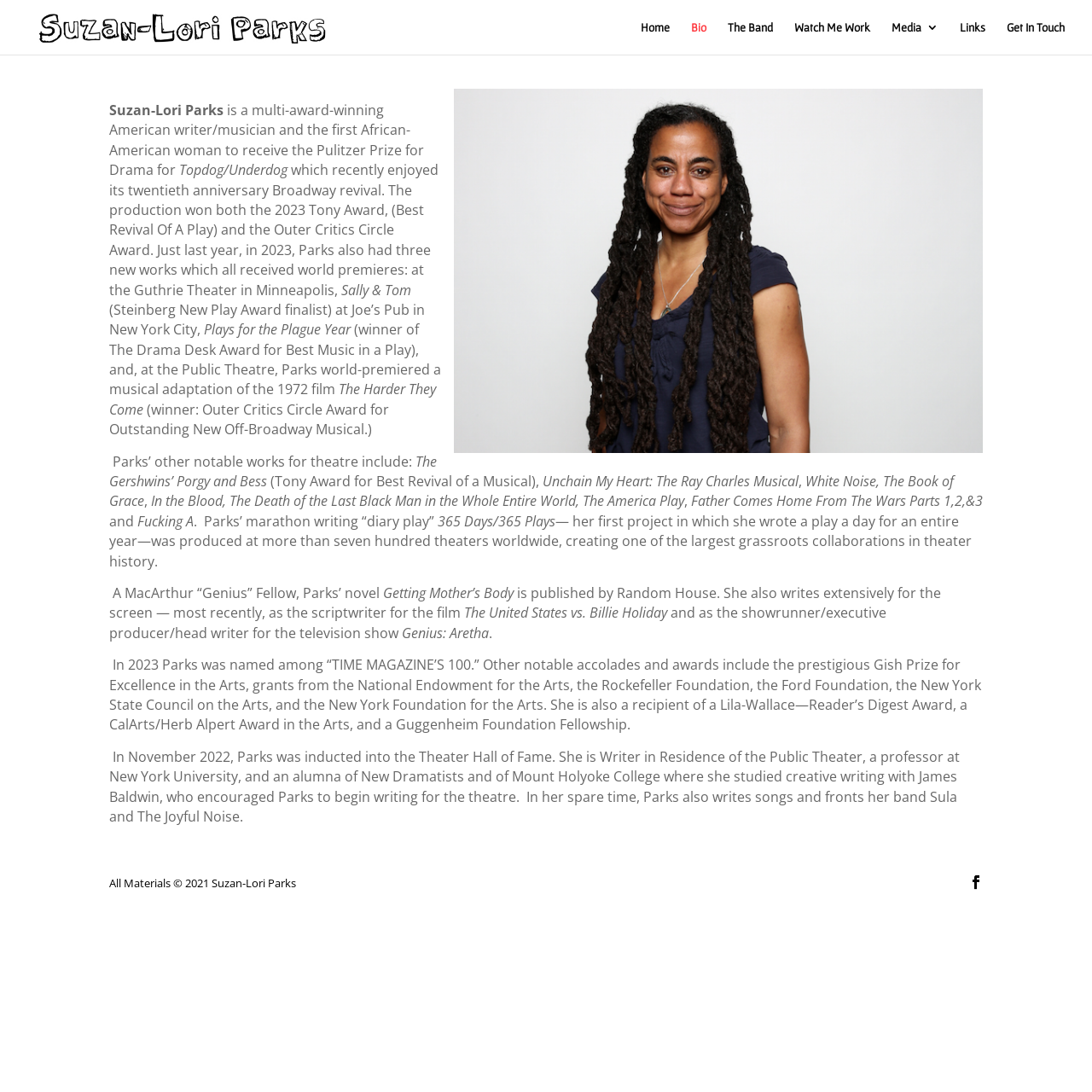Find the bounding box coordinates of the element's region that should be clicked in order to follow the given instruction: "Get in touch with Suzan-Lori Parks". The coordinates should consist of four float numbers between 0 and 1, i.e., [left, top, right, bottom].

[0.922, 0.02, 0.975, 0.05]